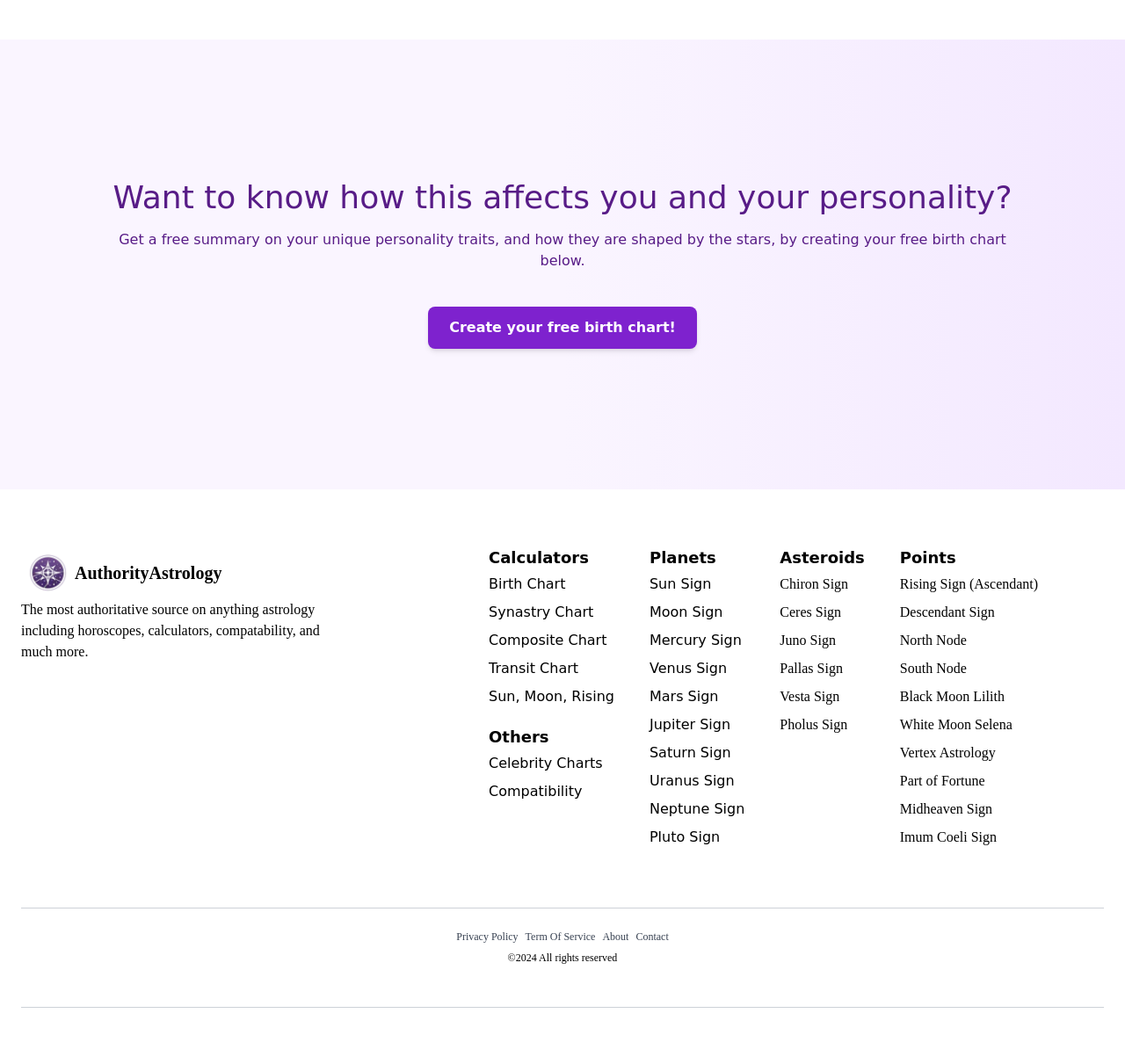Use a single word or phrase to answer the question: 
What is the copyright year of this website?

2024